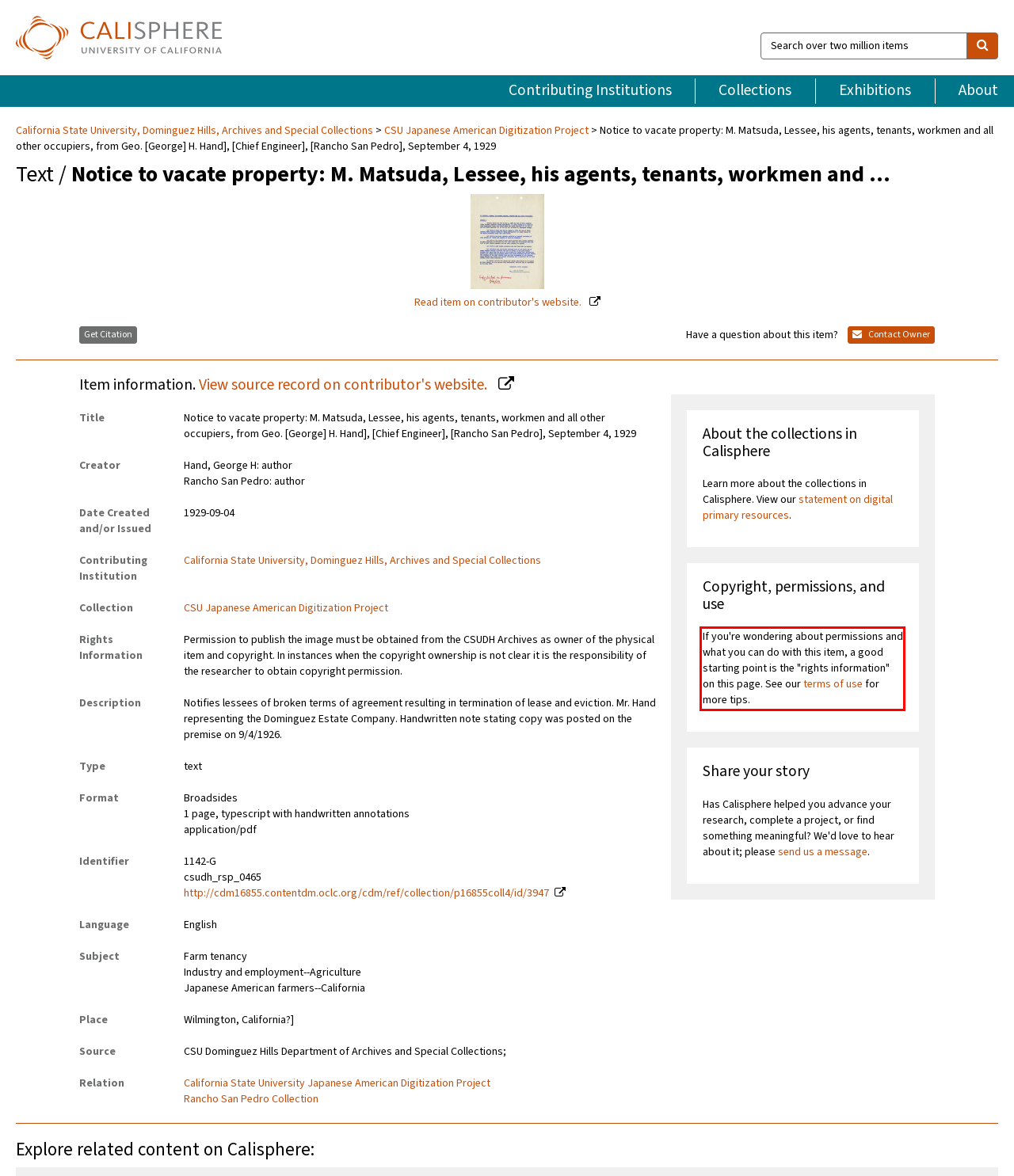Examine the screenshot of the webpage, locate the red bounding box, and perform OCR to extract the text contained within it.

If you're wondering about permissions and what you can do with this item, a good starting point is the "rights information" on this page. See our terms of use for more tips.